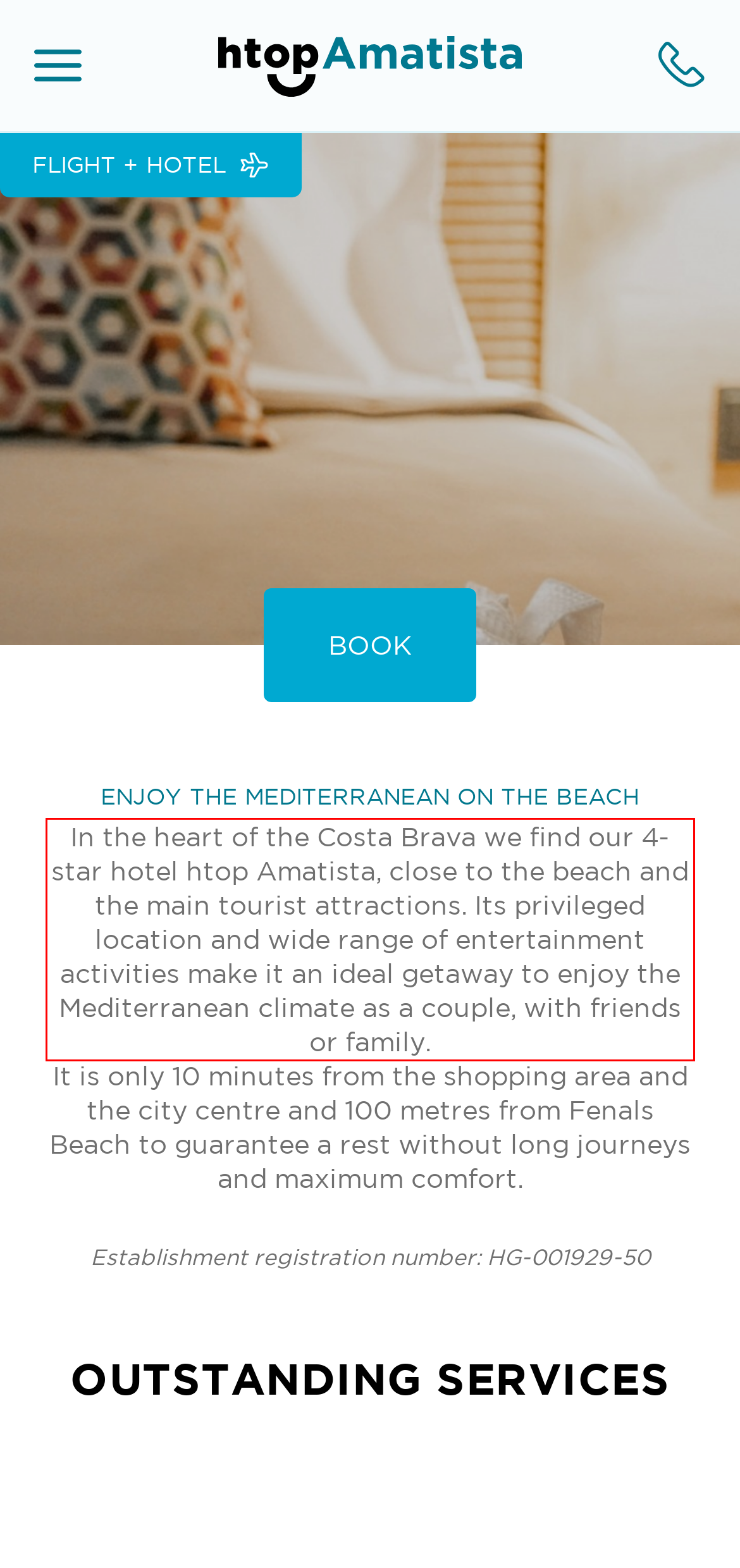Using the provided webpage screenshot, identify and read the text within the red rectangle bounding box.

In the heart of the Costa Brava we find our 4-star hotel htop Amatista, close to the beach and the main tourist attractions. Its privileged location and wide range of entertainment activities make it an ideal getaway to enjoy the Mediterranean climate as a couple, with friends or family.